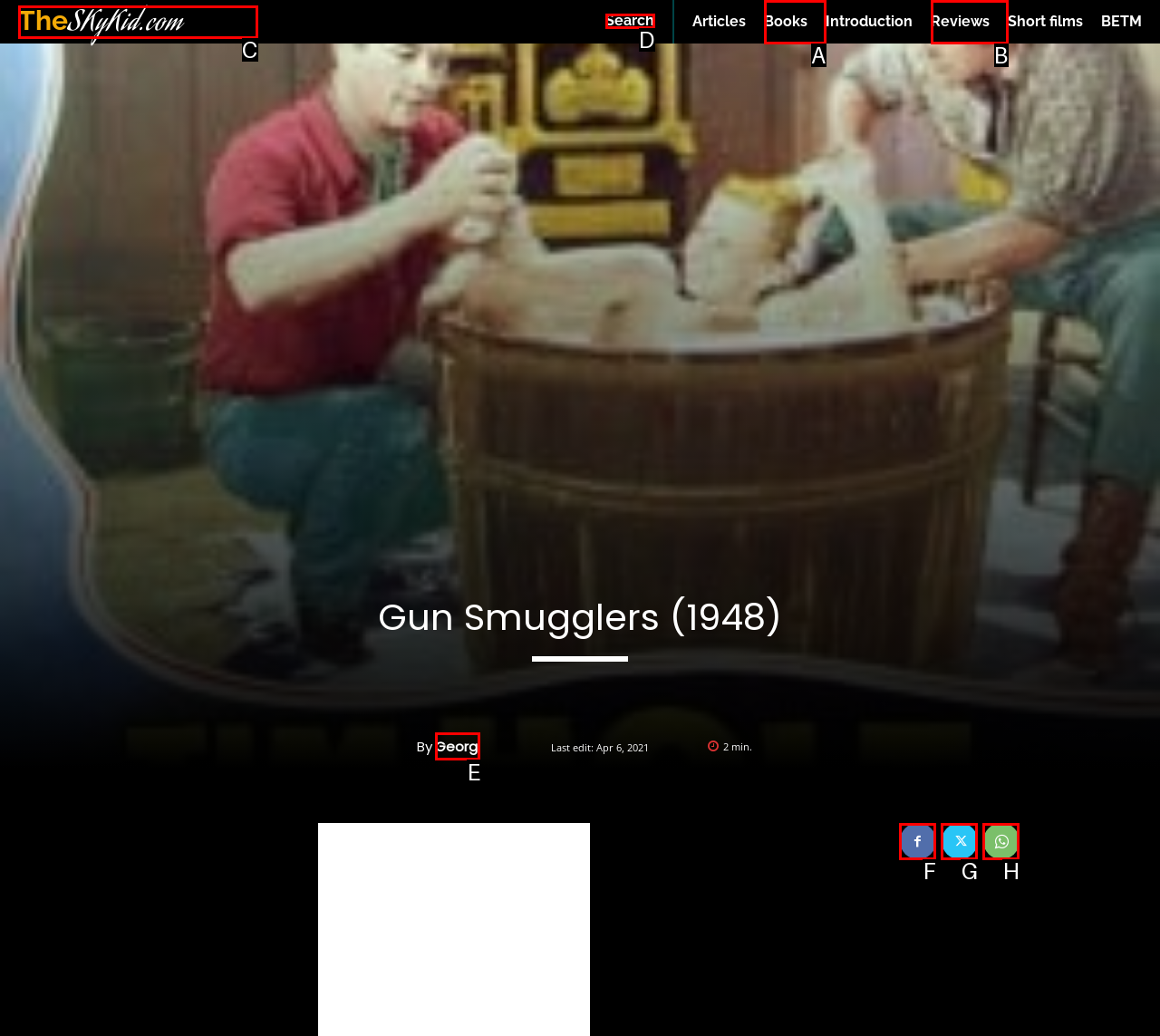Which option should be clicked to execute the task: visit Georgi's page?
Reply with the letter of the chosen option.

E